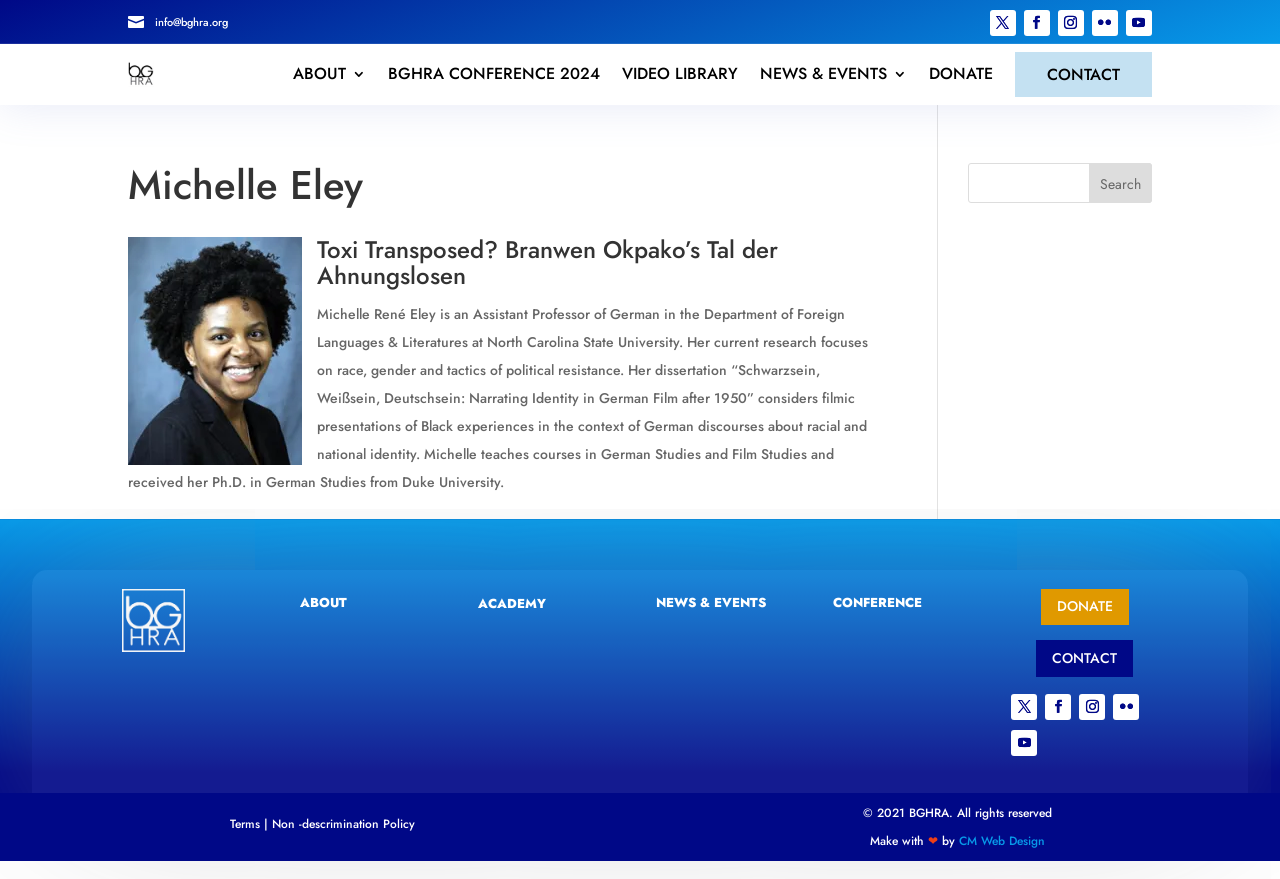Using the details from the image, please elaborate on the following question: What is the topic of Michelle René Eley's dissertation?

I found this information by looking at the article section of the webpage, where it says 'Her dissertation “Schwarzsein, Weißsein, Deutschsein: Narrating Identity in German Film after 1950” considers filmic presentations of Black experiences in the context of German discourses about racial and national identity.'